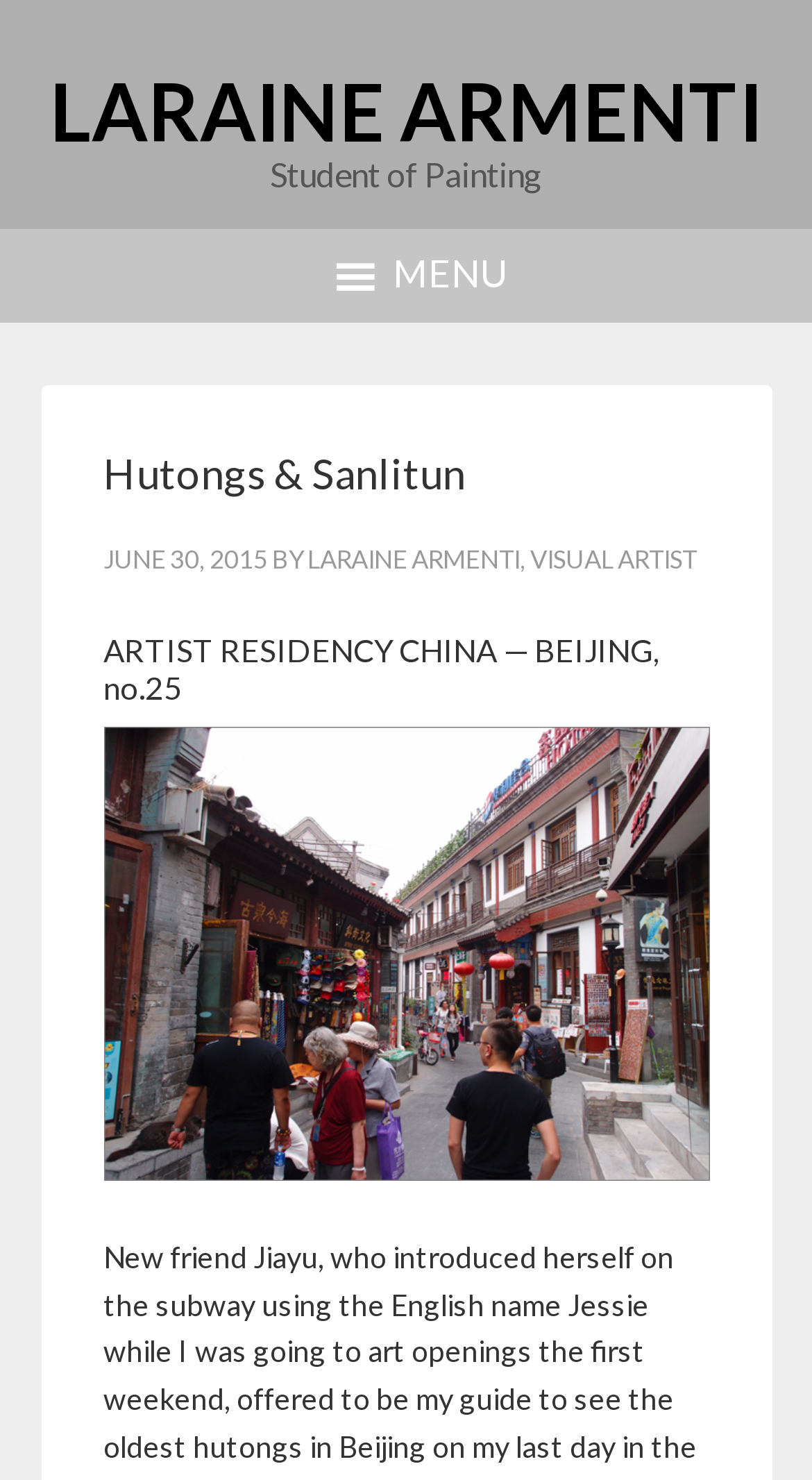Give a complete and precise description of the webpage's appearance.

The webpage is about Hutongs and Sanlitun, with a focus on Laraine Armenti, a visual artist. At the top-left corner, there is a link to Laraine Armenti's profile. Below it, a brief description "Student of Painting" is displayed. 

The main navigation menu is located at the top of the page, spanning the entire width. The menu contains a "MENU" label, followed by a section with a heading "Hutongs & Sanlitun" and a timestamp "JUNE 30, 2015". This section also includes a byline "BY" and a link to Laraine Armenti's profile as a visual artist.

Below the navigation menu, there is a heading "ARTIST RESIDENCY CHINA — BEIJING, no.25". Underneath this heading, a large image is displayed, taking up most of the page's width. The image is captioned "Nan Luogu Xiang".